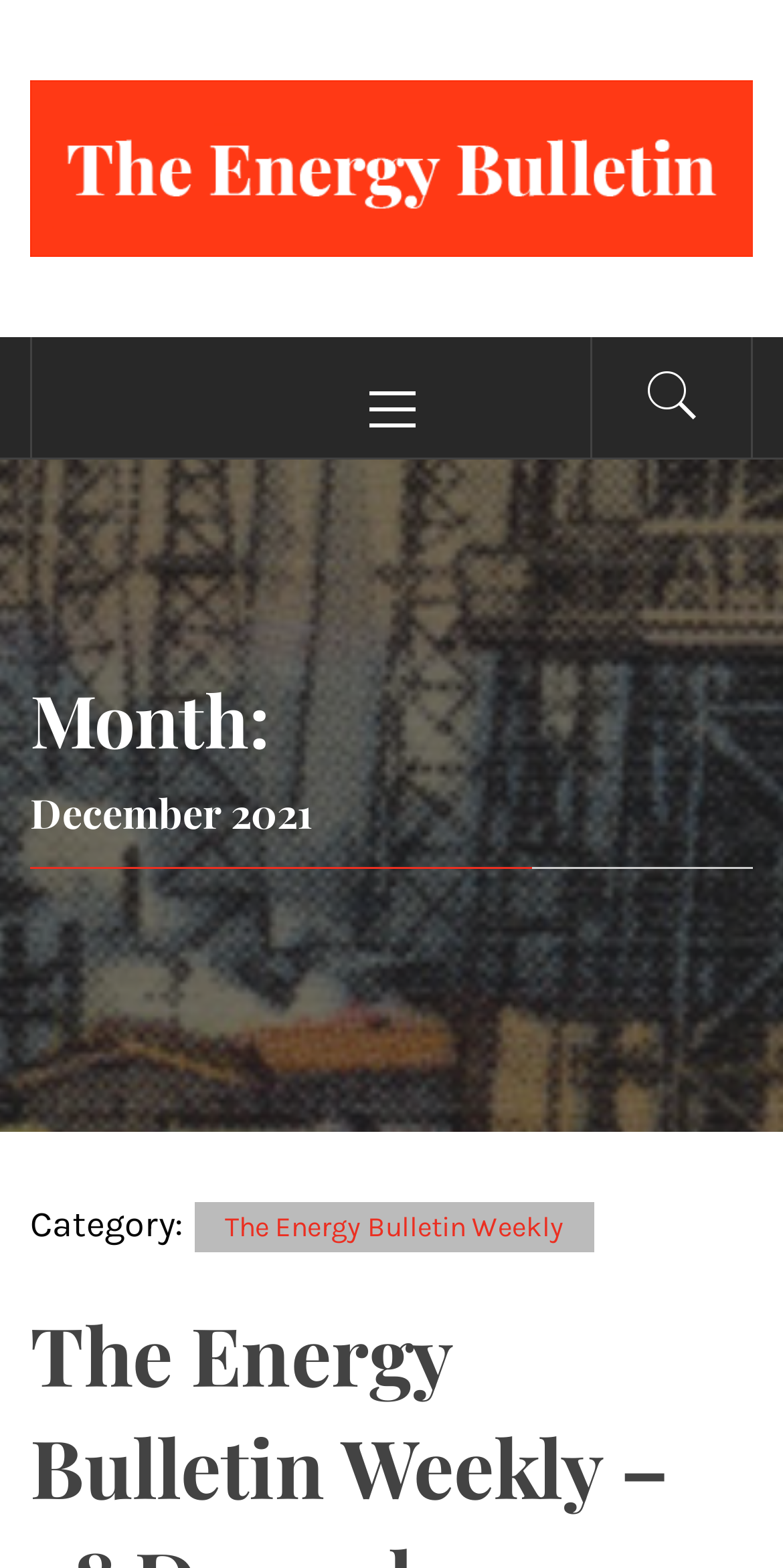Determine the bounding box coordinates of the UI element described below. Use the format (top-left x, top-left y, bottom-right x, bottom-right y) with floating point numbers between 0 and 1: Primary Menu

[0.246, 0.214, 0.754, 0.291]